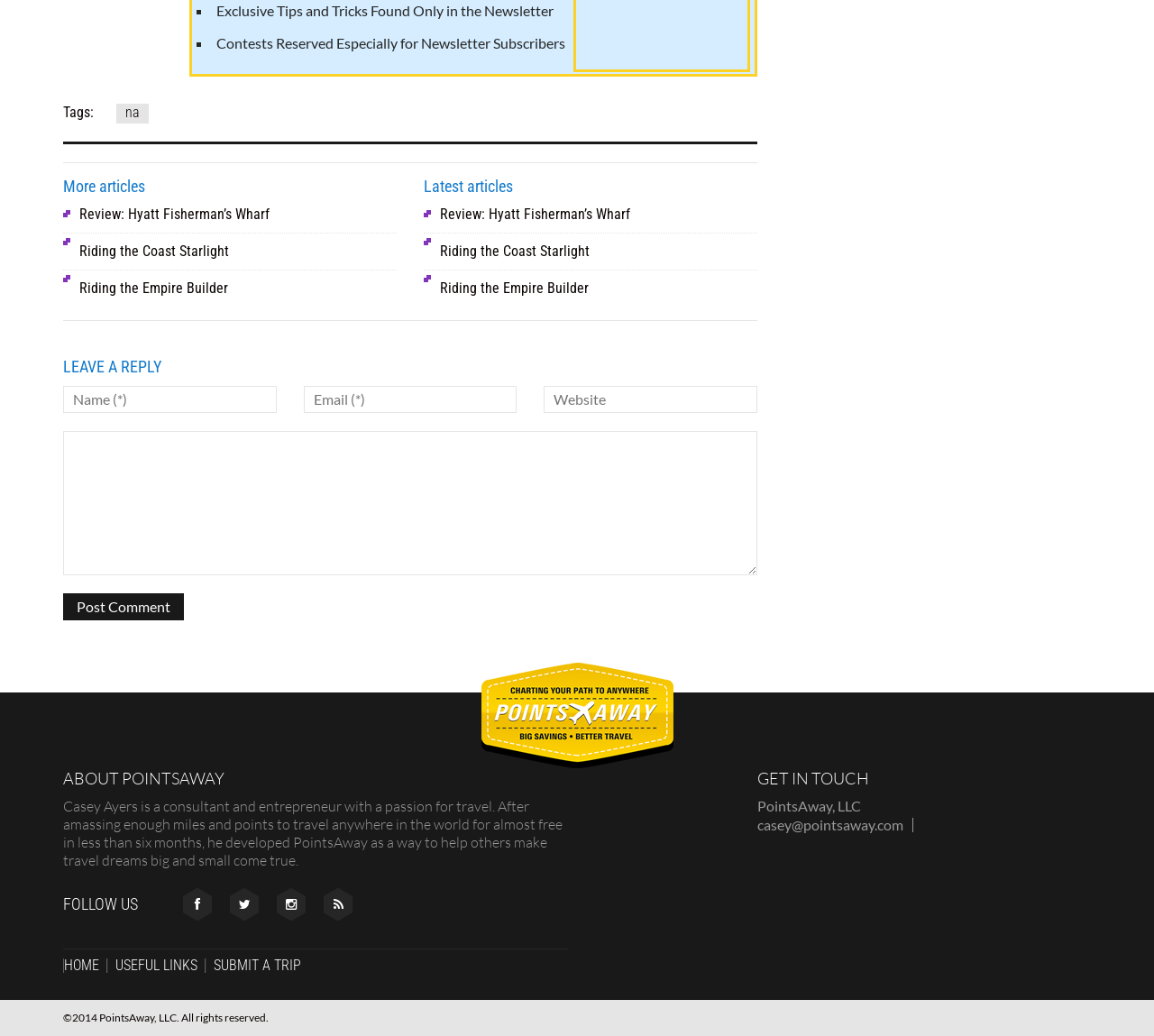Please identify the bounding box coordinates of the element's region that should be clicked to execute the following instruction: "Leave a reply". The bounding box coordinates must be four float numbers between 0 and 1, i.e., [left, top, right, bottom].

[0.055, 0.344, 0.656, 0.364]